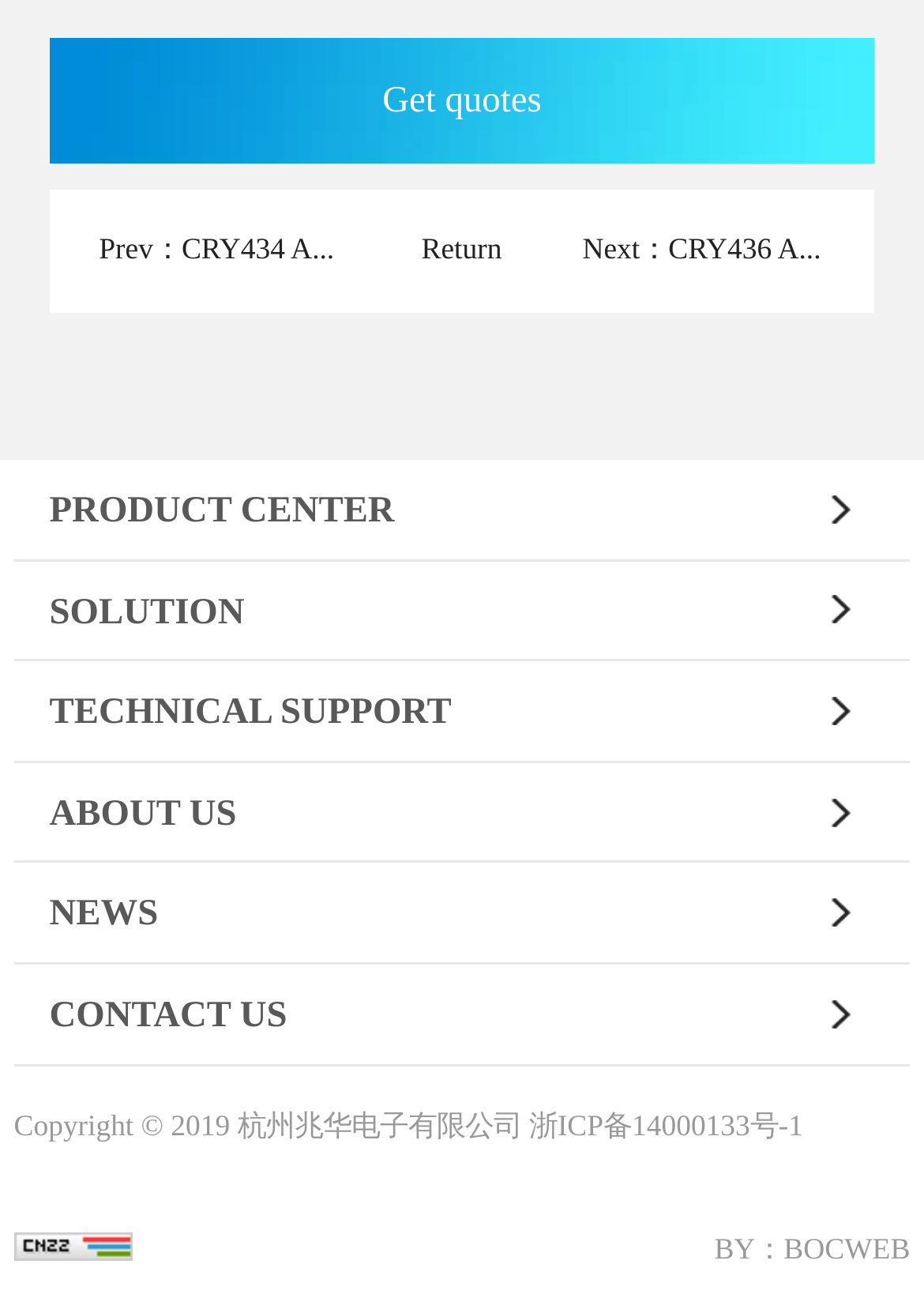What are the main categories on the webpage?
Refer to the image and provide a one-word or short phrase answer.

PRODUCT CENTER, SOLUTION, TECHNICAL SUPPORT, ABOUT US, NEWS, CONTACT US